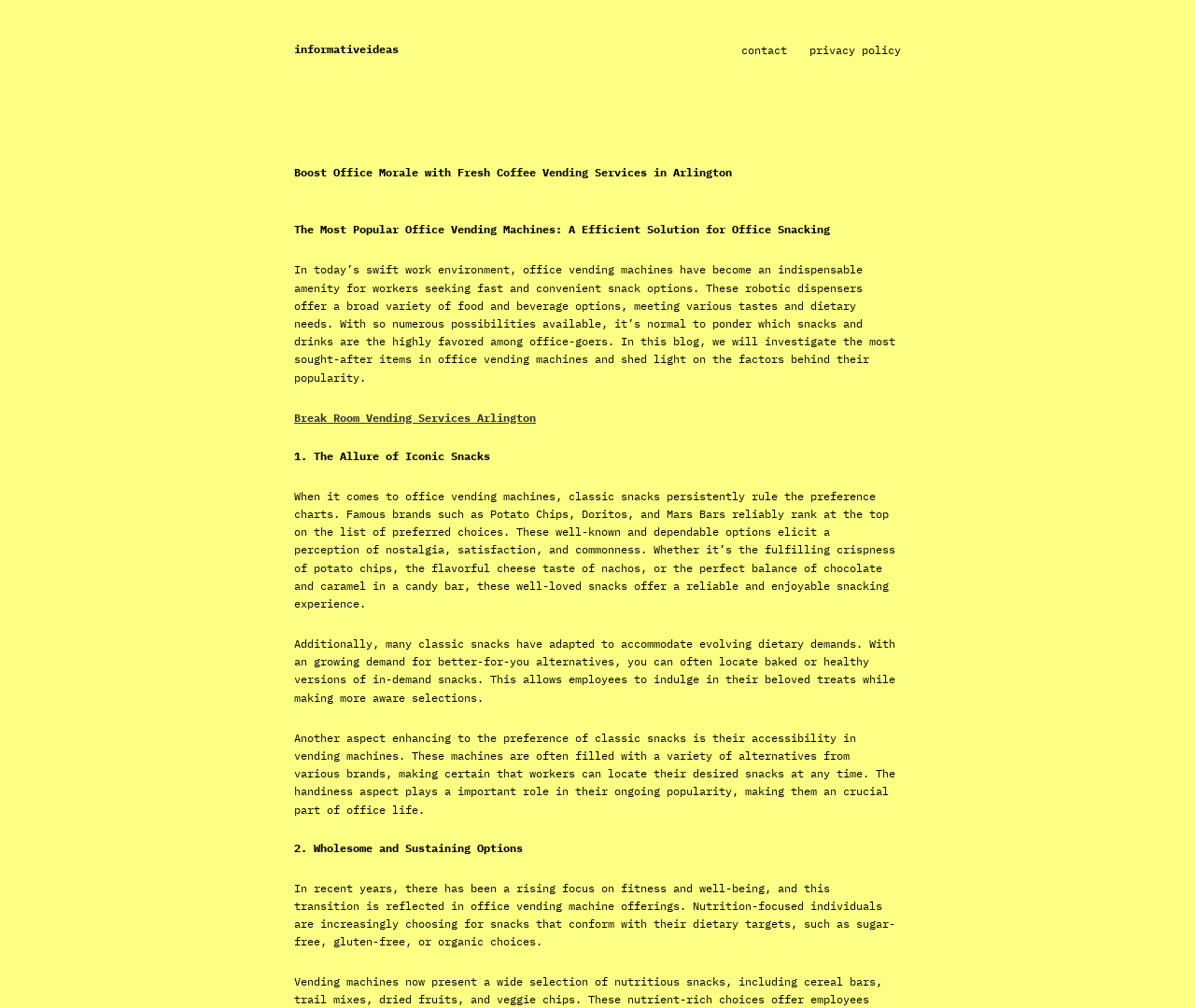Describe every aspect of the webpage in a detailed manner.

The webpage is about boosting office morale with fresh coffee vending services in Arlington. At the top, there is a heading that matches the title of the webpage. Below the heading, there is a link to "informativeideas" on the left, followed by links to "contact" and "privacy policy" on the right.

The main content of the webpage is divided into sections, each with a heading. The first section has a heading "The Most Popular Office Vending Machines: A Efficient Solution for Office Snacking" and a paragraph of text that discusses the importance of office vending machines in today's work environment. Below this, there is a link to "Break Room Vending Services Arlington".

The next section has a heading "1. The Allure of Iconic Snacks" and discusses the popularity of classic snacks in office vending machines. This section has three paragraphs of text that explain why classic snacks are preferred by office-goers.

The following section has a heading "2. Wholesome and Sustaining Options" and discusses the growing demand for healthy and nutritious snack options in office vending machines. This section has one paragraph of text that explains the shift towards fitness and well-being in office vending machine offerings.

Throughout the webpage, the text is arranged in a clear and readable format, with headings and paragraphs that are easy to follow. The links and sections are well-organized and easy to navigate.